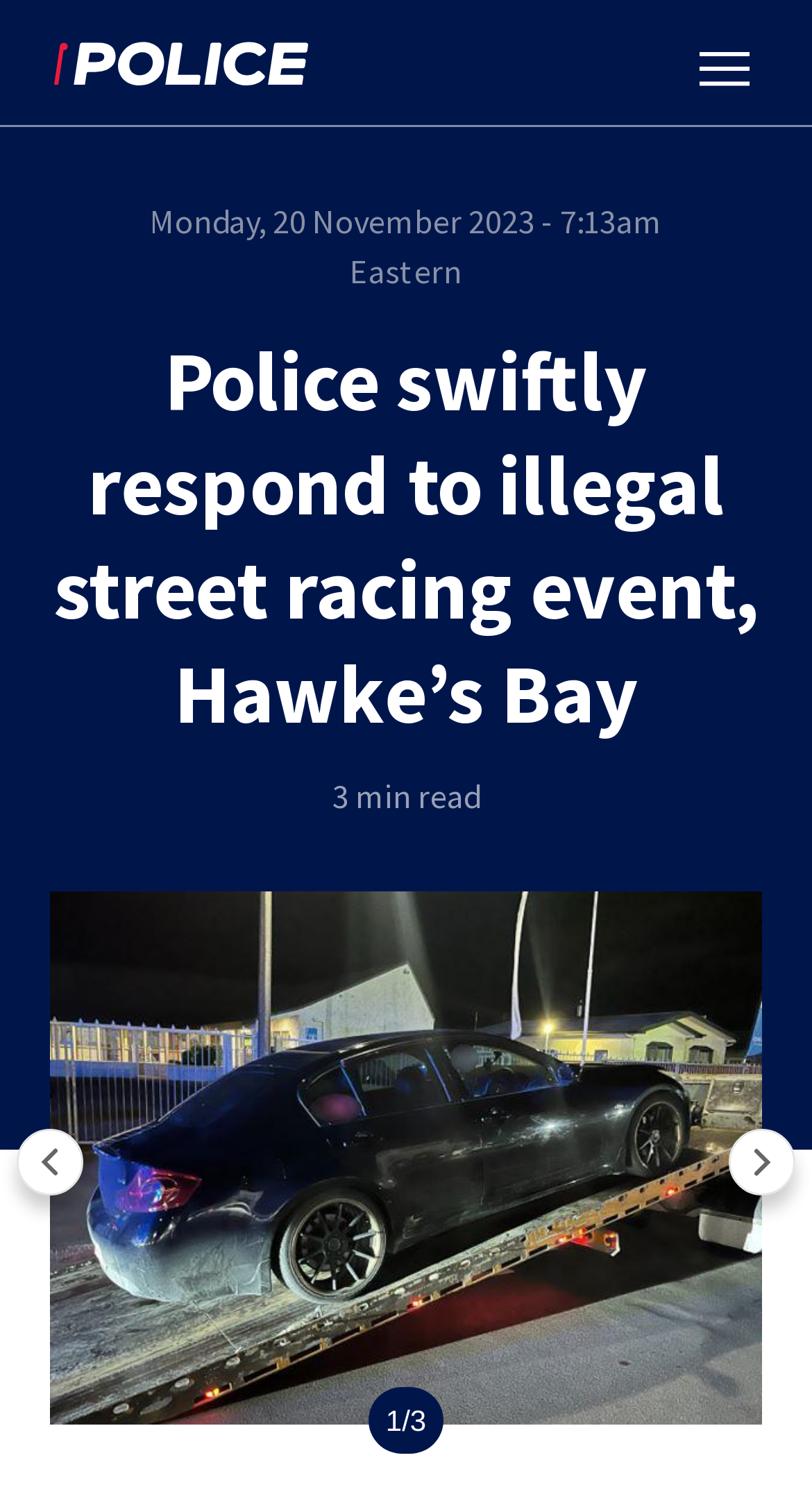Respond with a single word or phrase to the following question:
What is the estimated reading time of the news article?

3 min